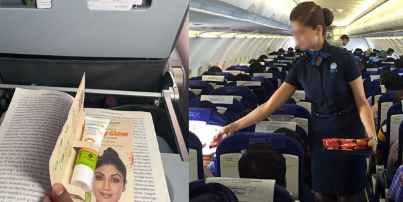What is the passenger reading?
Could you give a comprehensive explanation in response to this question?

The passenger on the left side of the image is seen reading a magazine, which is opened to a page displaying a promotional advertisement for a cosmetic product, suggesting a cozy and engaging atmosphere for passengers to enjoy their reading during the flight.